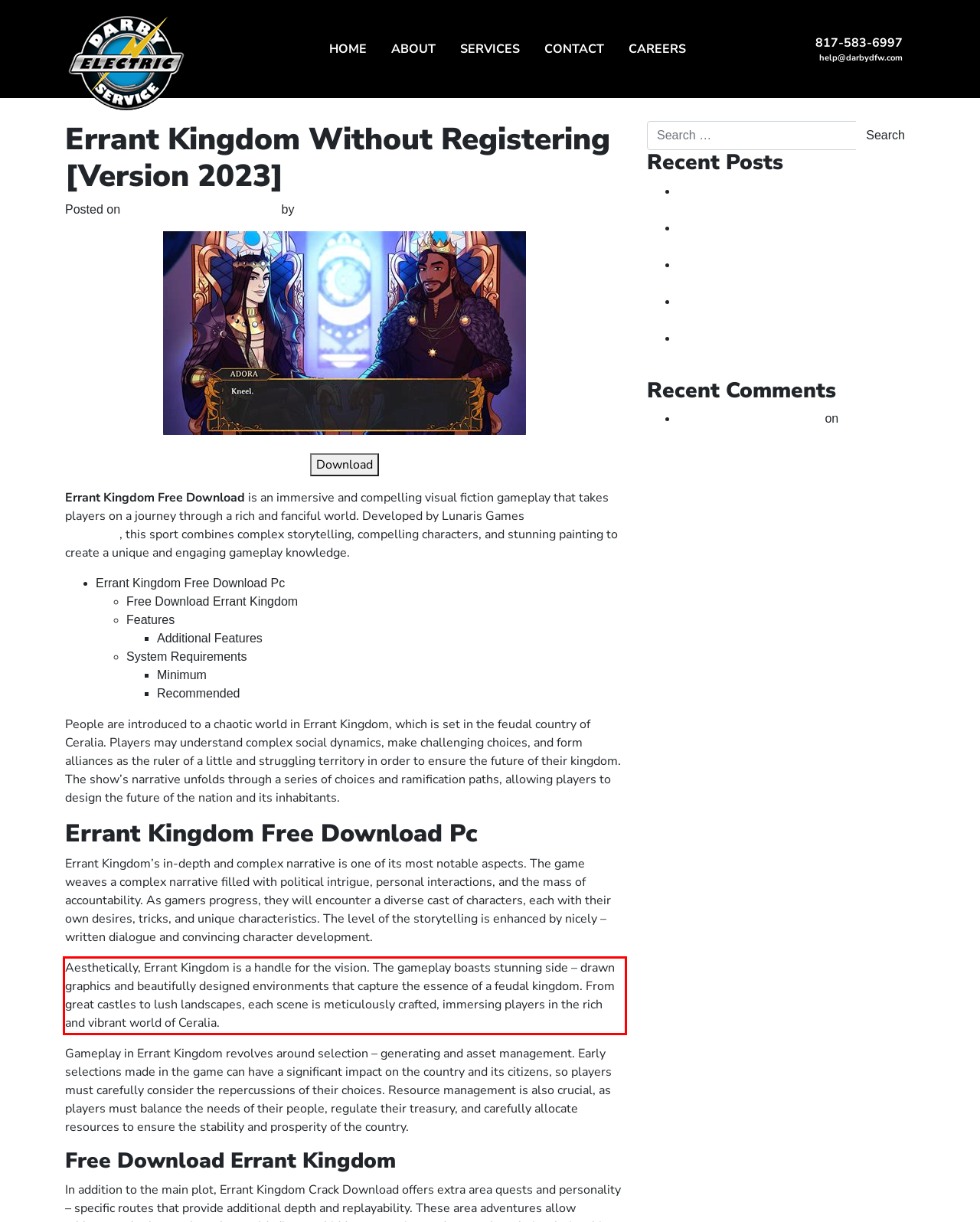Using the provided screenshot of a webpage, recognize and generate the text found within the red rectangle bounding box.

Aesthetically, Errant Kingdom is a handle for the vision. The gameplay boasts stunning side – drawn graphics and beautifully designed environments that capture the essence of a feudal kingdom. From great castles to lush landscapes, each scene is meticulously crafted, immersing players in the rich and vibrant world of Ceralia.